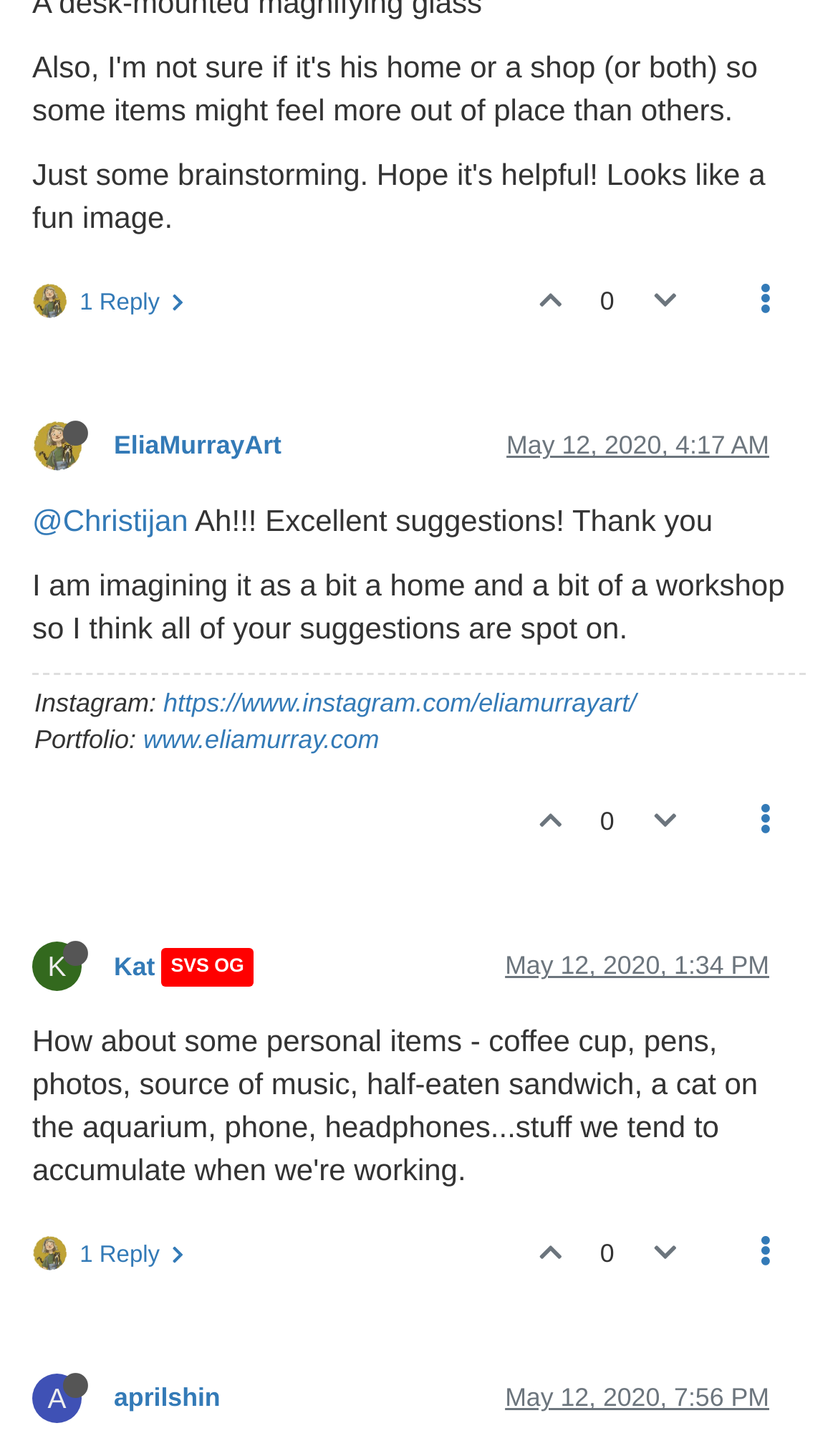Locate the bounding box of the UI element based on this description: "parent_node: 0". Provide four float numbers between 0 and 1 as [left, top, right, bottom].

[0.618, 0.538, 0.695, 0.593]